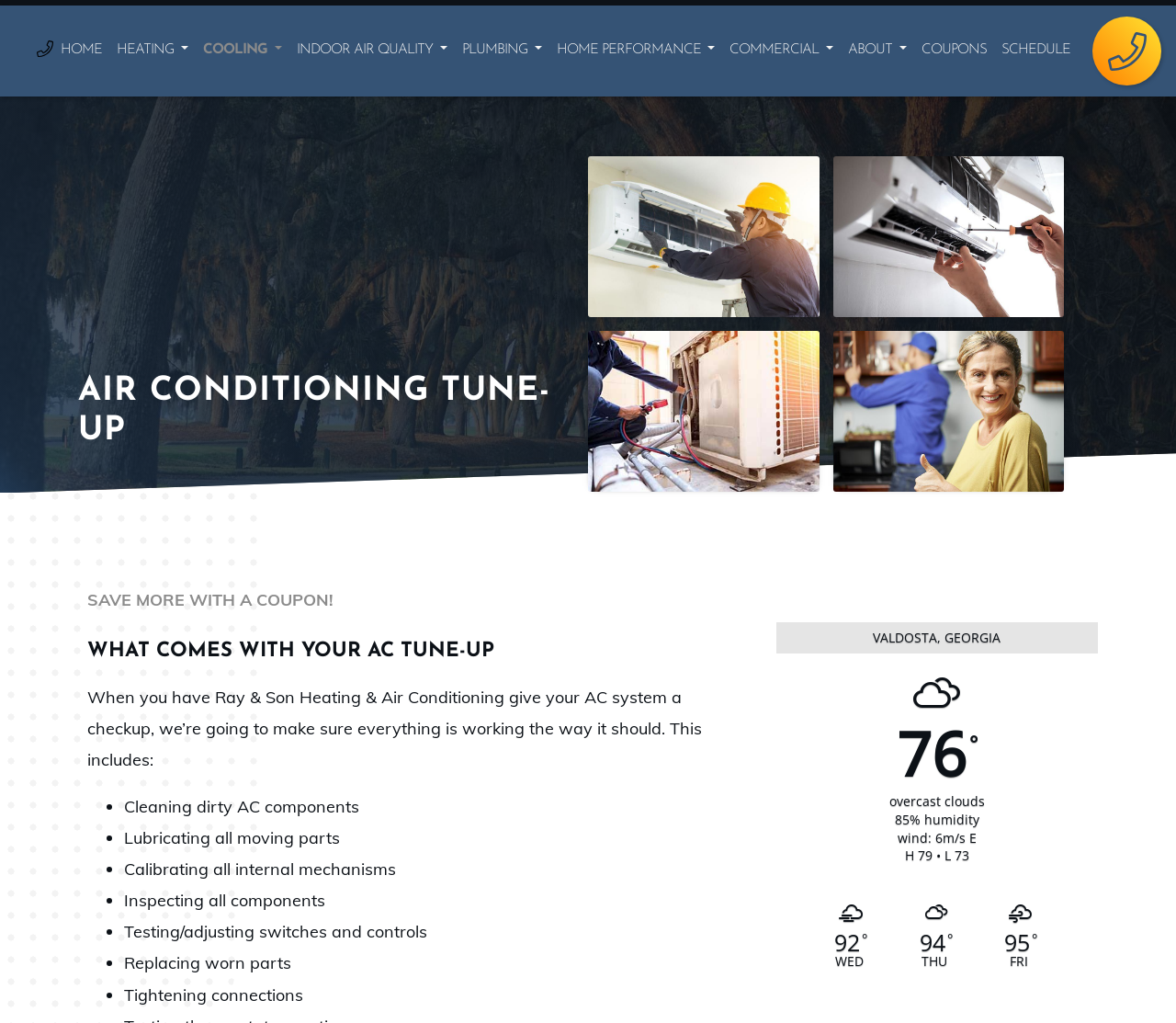Find the bounding box coordinates for the area you need to click to carry out the instruction: "Contact the Chicago Office". The coordinates should be four float numbers between 0 and 1, indicated as [left, top, right, bottom].

None